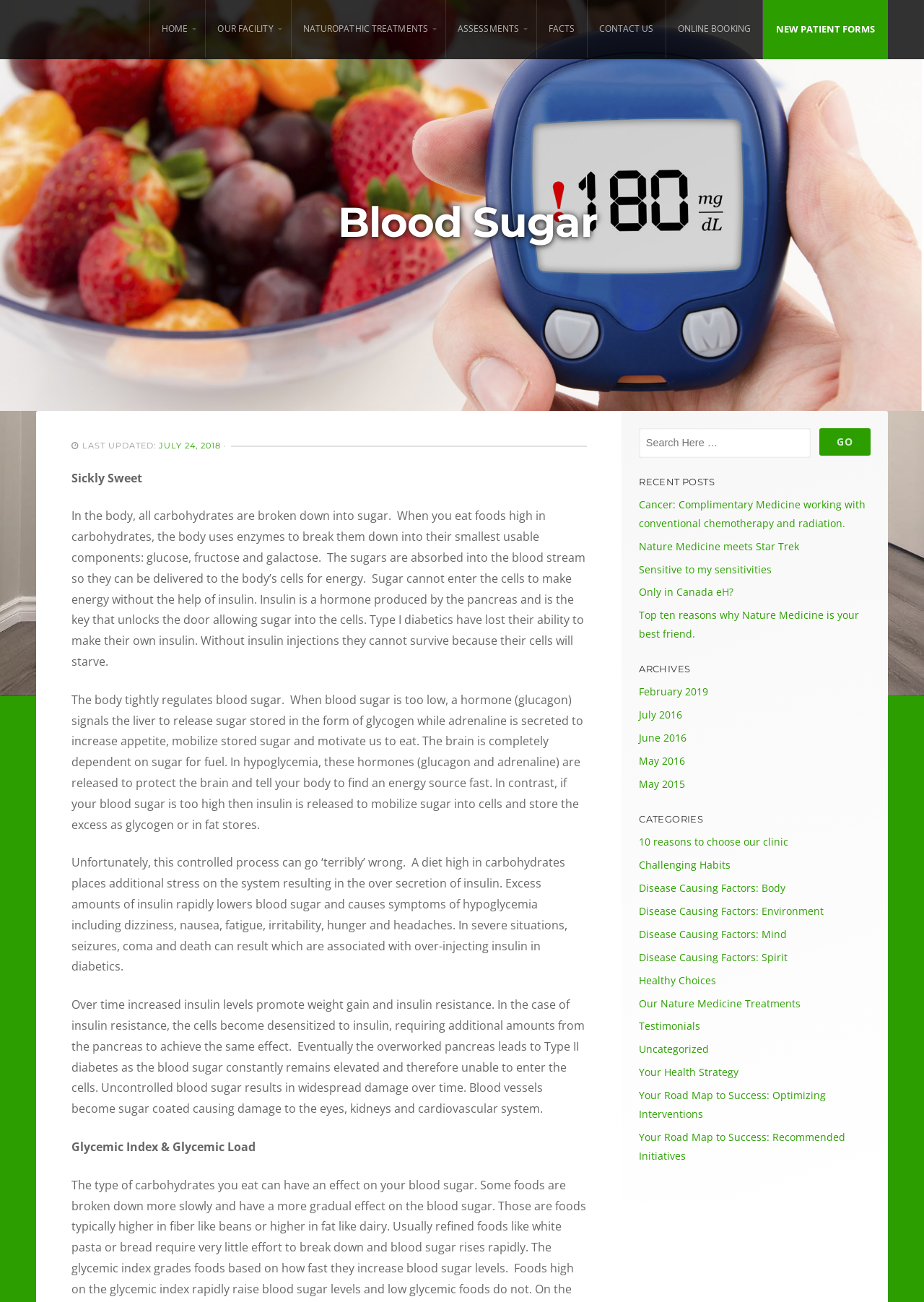What is the purpose of insulin in the body?
Provide a thorough and detailed answer to the question.

According to the webpage, insulin is a hormone produced by the pancreas that unlocks the cells to allow sugar to enter and be used for energy. Without insulin, sugar cannot enter the cells, and this is the case for Type I diabetics who need insulin injections to survive.